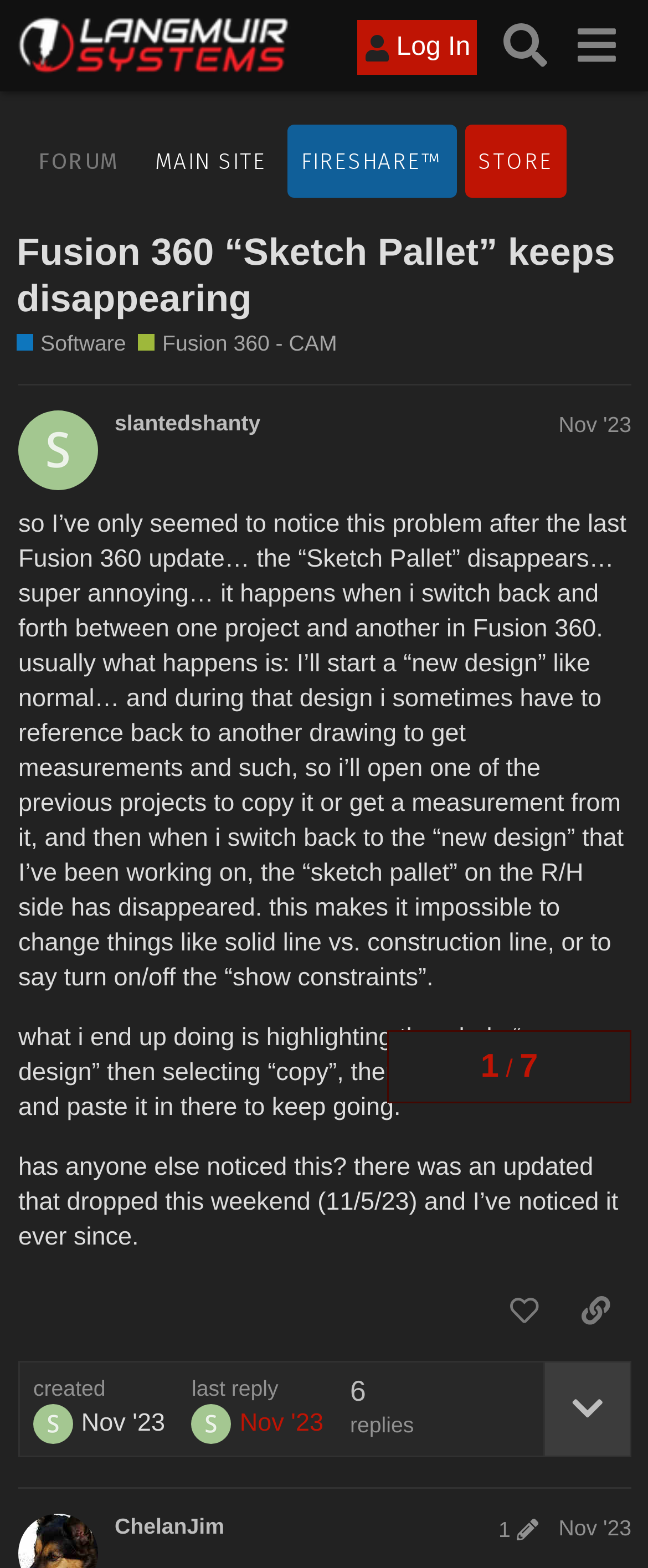Determine the coordinates of the bounding box for the clickable area needed to execute this instruction: "Like the post".

[0.753, 0.816, 0.864, 0.857]